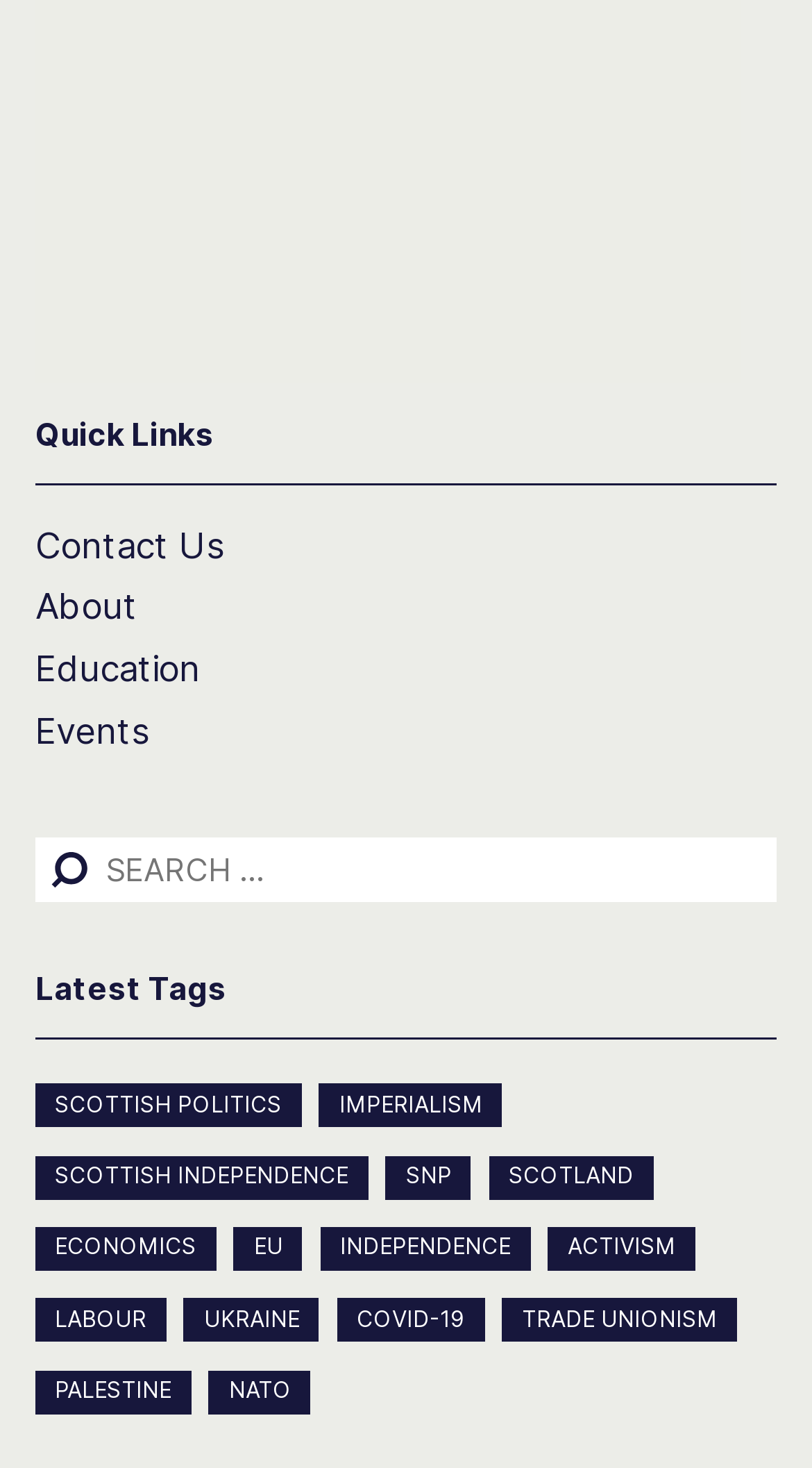Kindly determine the bounding box coordinates of the area that needs to be clicked to fulfill this instruction: "View Education page".

[0.044, 0.439, 0.956, 0.481]